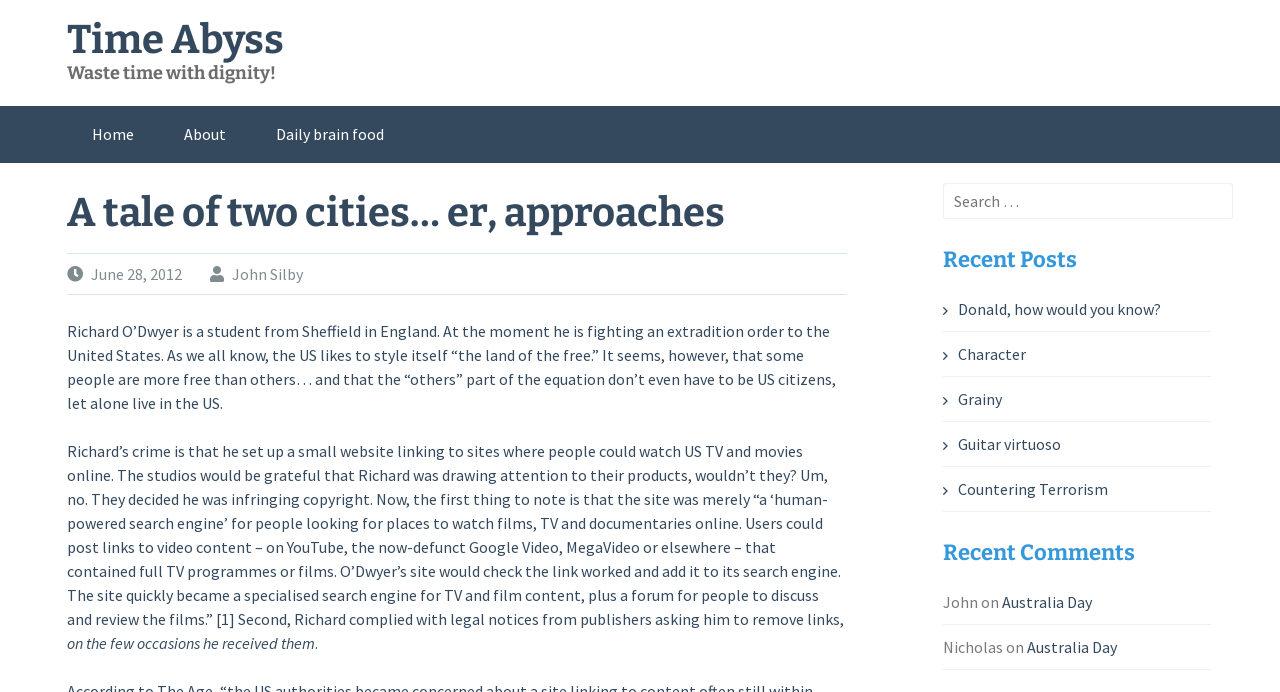Detail the features and information presented on the webpage.

The webpage is titled "A tale of two cities… er, approaches – Time Abyss" and has a heading "Time Abyss" at the top left corner. Below it, there is a heading "Waste time with dignity!".

On the top navigation bar, there are three links: "Home", "About", and "Daily brain food". The "Daily brain food" link is followed by a header section that contains a heading "A tale of two cities… er, approaches" and two links: "June 28, 2012" and "John Silby".

The main content of the webpage is a long article about Richard O'Dwyer, a student from Sheffield in England who is fighting an extradition order to the United States. The article discusses how Richard set up a website linking to sites where people could watch US TV and movies online, and how the studios accused him of copyright infringement.

On the right side of the webpage, there is a search bar with a label "Search for:". Below it, there is a heading "Recent Posts" followed by five links to different articles. Further down, there is a heading "Recent Comments" with two comments from users "John" and "Nicholas", each with a link to an article titled "Australia Day".

Overall, the webpage appears to be a blog or news website with a focus on discussing various topics, including technology, law, and entertainment.